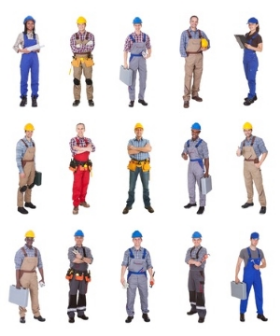Create an elaborate description of the image, covering every aspect.

The image features a grid of professional workers, each dressed in various work attire suited for different trades. The individuals, primarily men, are shown in diverse colors and styles of clothing, including safety boots, hard hats, and tools, reflecting common work environments.

The top row includes a worker in blue overalls holding a clipboard, while others wear khakis or denim jeans paired with plaid or solid shirts. The center row showcases a construction worker with a tool belt and another holding a briefcase, indicating a mix of manual and managerial roles.

The individuals in the bottom row display a combination of formal and casual work wear, emphasizing readiness for various tasks. The background is plain white, providing a clean contrast that highlights the workers and their outfits, effectively emphasizing the theme of workplace preparedness and safety.